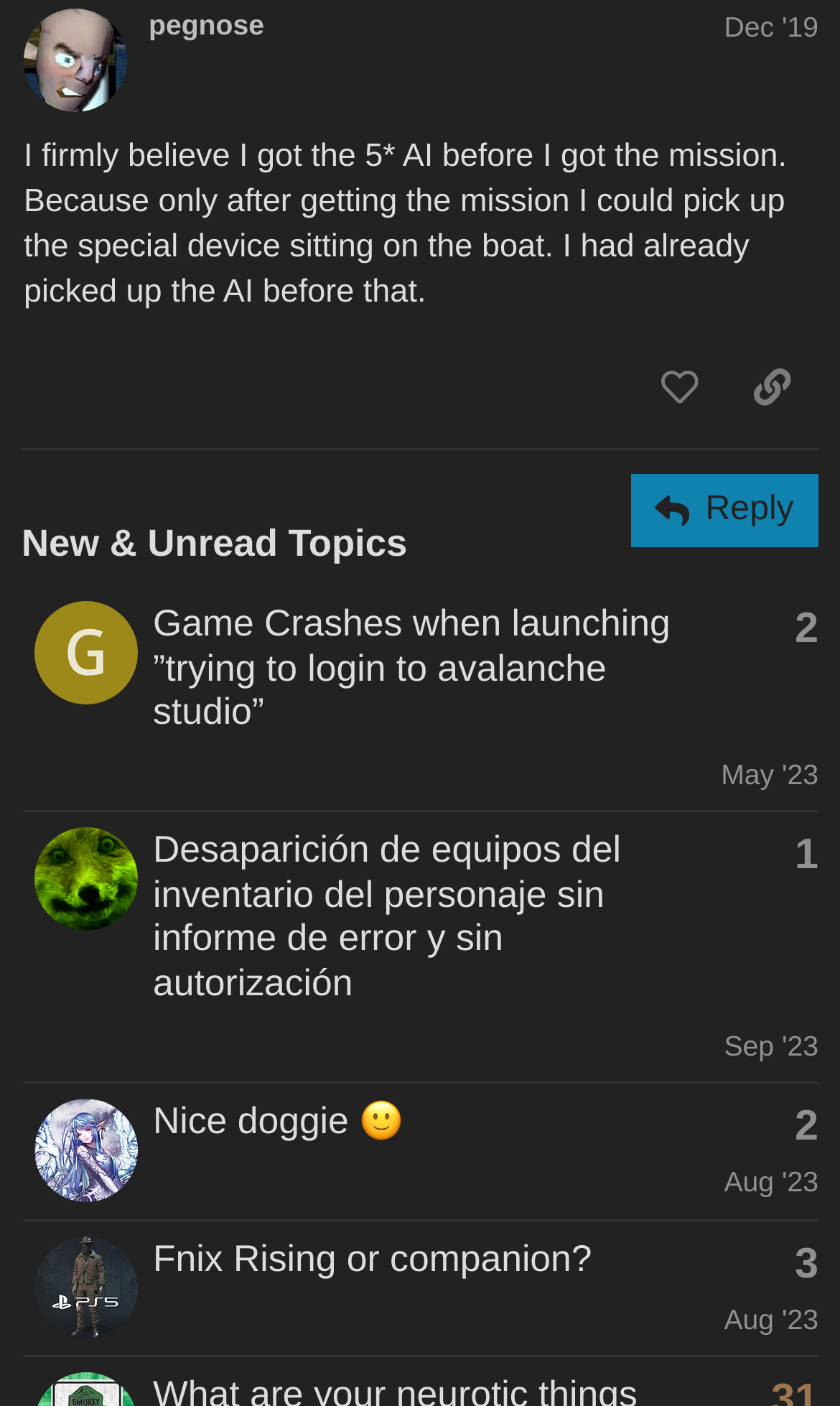Determine the coordinates of the bounding box for the clickable area needed to execute this instruction: "Like this post".

[0.753, 0.247, 0.864, 0.306]